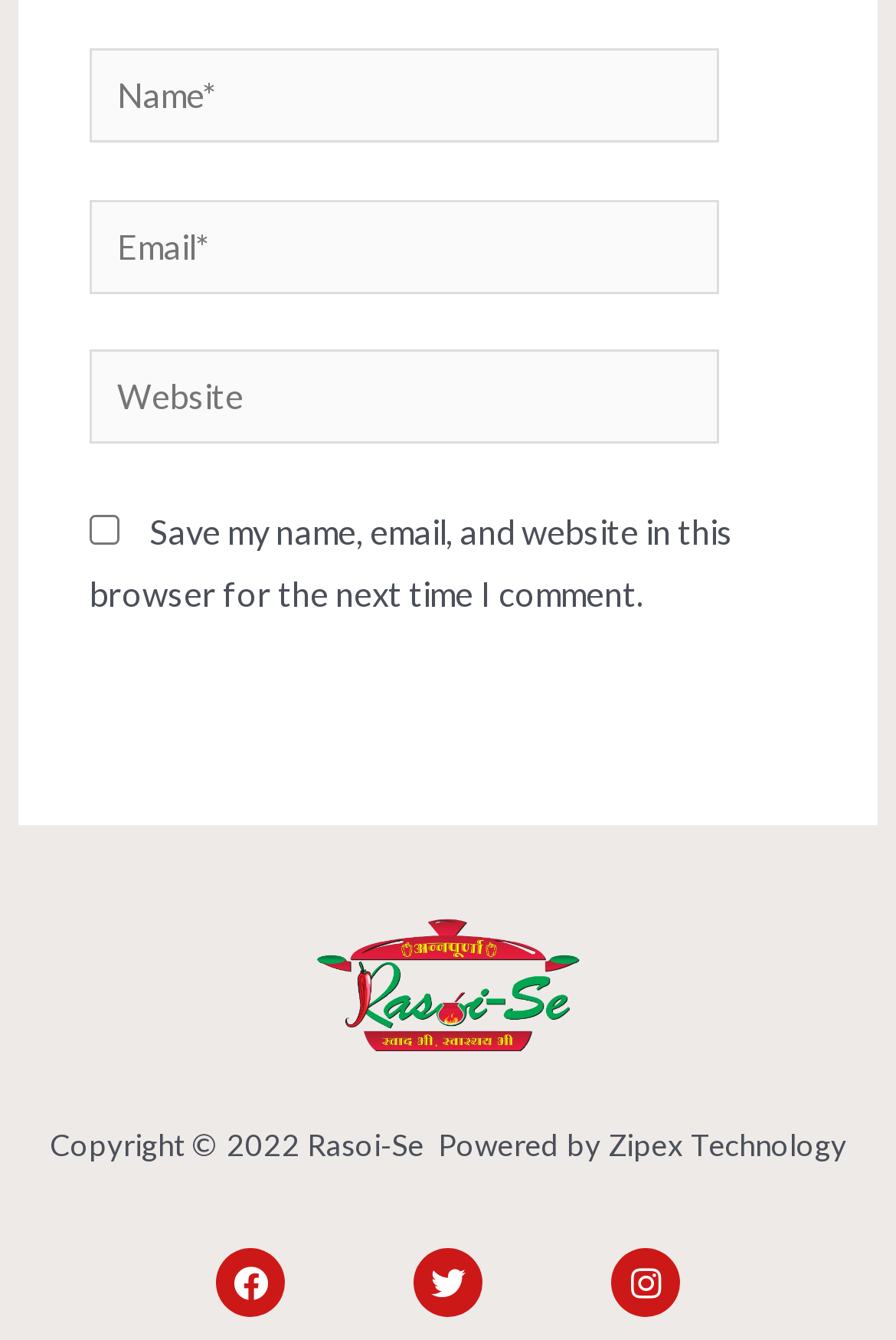What is the name of the technology company?
Based on the image, give a concise answer in the form of a single word or short phrase.

Zipex Technology